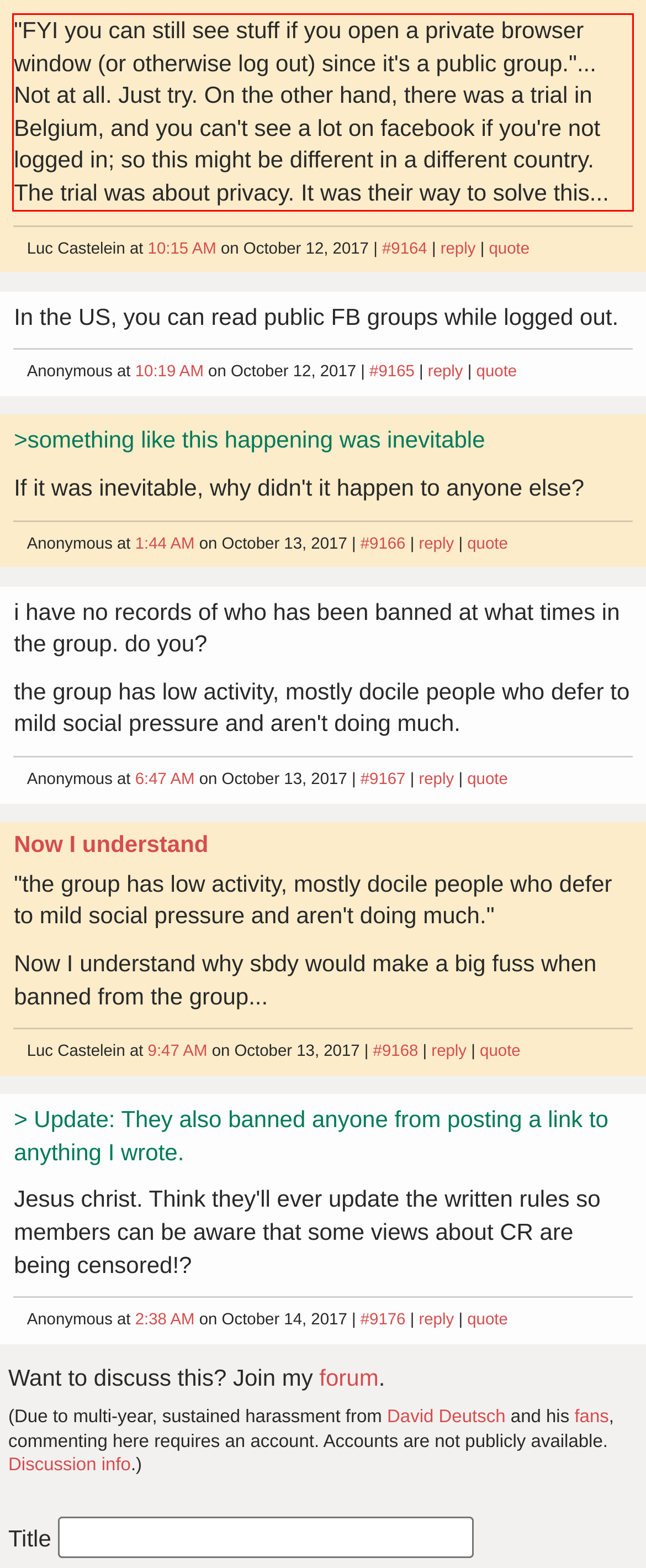Identify the text inside the red bounding box on the provided webpage screenshot by performing OCR.

"FYI you can still see stuff if you open a private browser window (or otherwise log out) since it's a public group."... Not at all. Just try. On the other hand, there was a trial in Belgium, and you can't see a lot on facebook if you're not logged in; so this might be different in a different country. The trial was about privacy. It was their way to solve this...